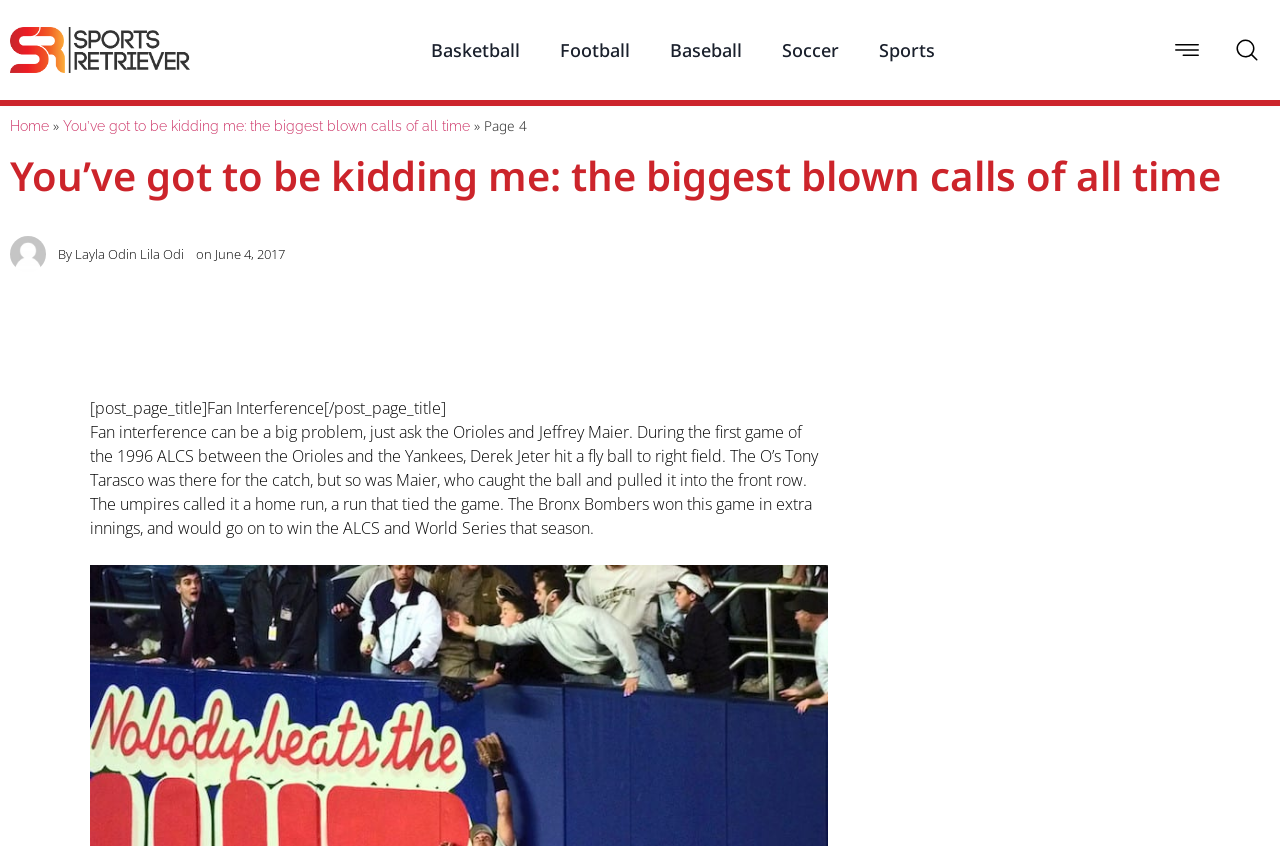Describe every aspect of the webpage in a detailed manner.

This webpage is about sports, specifically discussing the biggest blown calls of all time. At the top, there are six links to different sports categories: Basketball, Football, Baseball, Soccer, and Sports. On the top right, there are two links with accompanying images. Below these links, there is a navigation menu with a "Home" link and a link to the current article, "You've got to be kidding me: the biggest blown calls of all time". The page number, "Page 4", is displayed next to the article title.

The main content of the webpage is an article about fan interference in sports, with a specific example from the 1996 ALCS between the Orioles and the Yankees. The article is written by an author, whose name is not specified, and was published on June 4, 2017. The article text is divided into two paragraphs, with the first paragraph introducing the topic of fan interference and the second paragraph describing the specific incident involving Jeffrey Maier.

On the left side of the article, there is an image of Layla Odin Lila Odi. At the bottom of the page, there is an iframe, which likely contains additional content or advertisements.